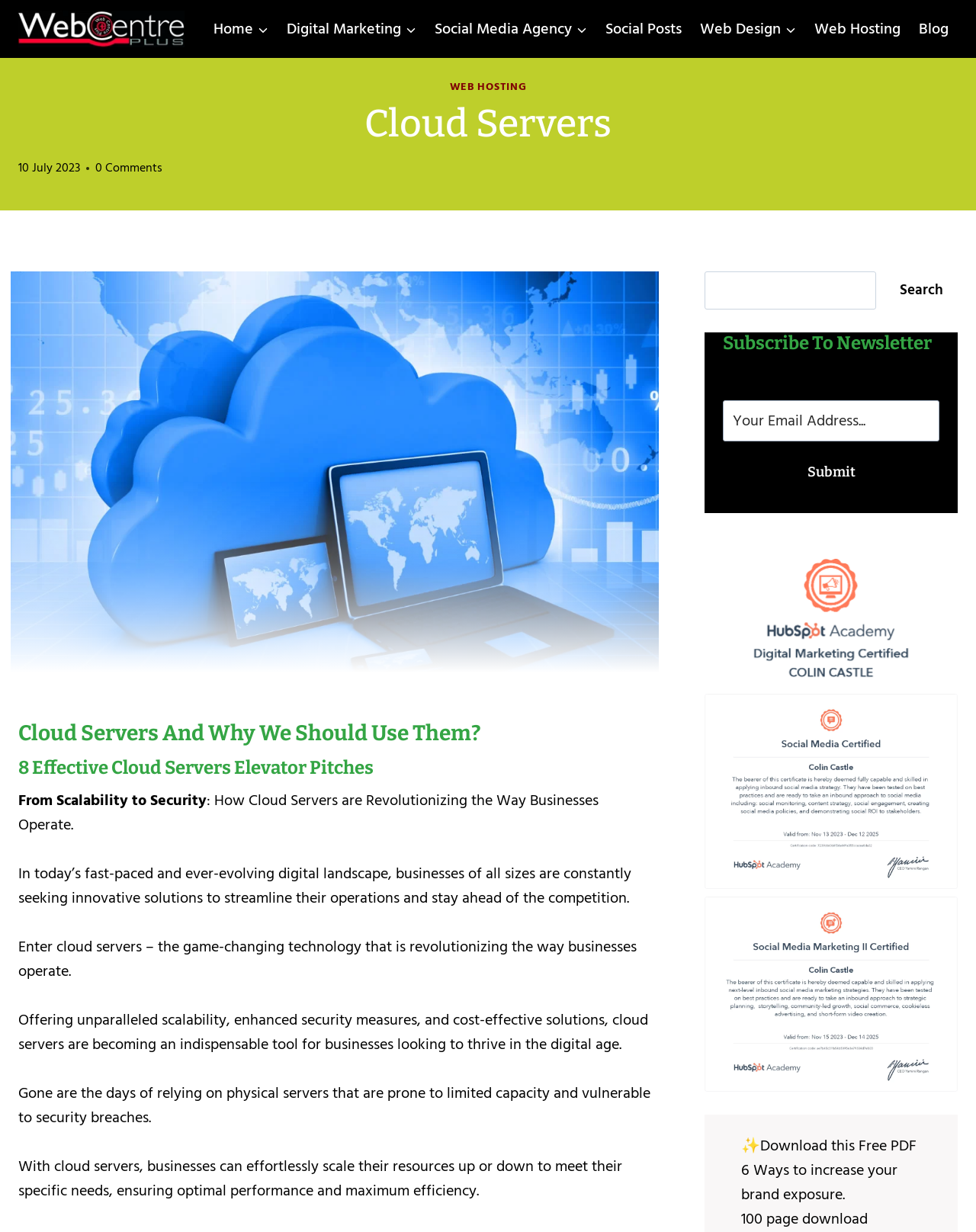Generate a thorough caption that explains the contents of the webpage.

This webpage is about cloud servers and their importance in web hosting. At the top left corner, there is a link to "Spalding web design agency web centre plus UK" accompanied by an image. Below this, there is a primary navigation menu with links to "Home", "Digital Marketing", "Social Media Agency", "Social Posts", "Web Design", "Web Hosting", and "Blog". Each of these links has a corresponding button for child menus.

The main content of the webpage starts with a heading "Cloud Servers" followed by a time stamp "10 July 2023" and a link to "0 Comments". Below this, there is a large image with a heading "Cloud Servers And Why We Should Use Them?" and another heading "8 Effective Cloud Servers Elevator Pitches". The image is accompanied by a block of text that discusses the benefits of cloud servers, including scalability, security, and cost-effectiveness.

To the right of the image, there is a search box with a button and a label "Search". Below the search box, there is a section to subscribe to a newsletter, where users can enter their email address and click a "Submit" button.

The webpage also features three figures or images below the newsletter subscription section. At the bottom of the page, there is a section with a star symbol, a link to download a free PDF, and some text describing the content of the PDF. Finally, there is a button at the bottom right corner to scroll to the top of the page.